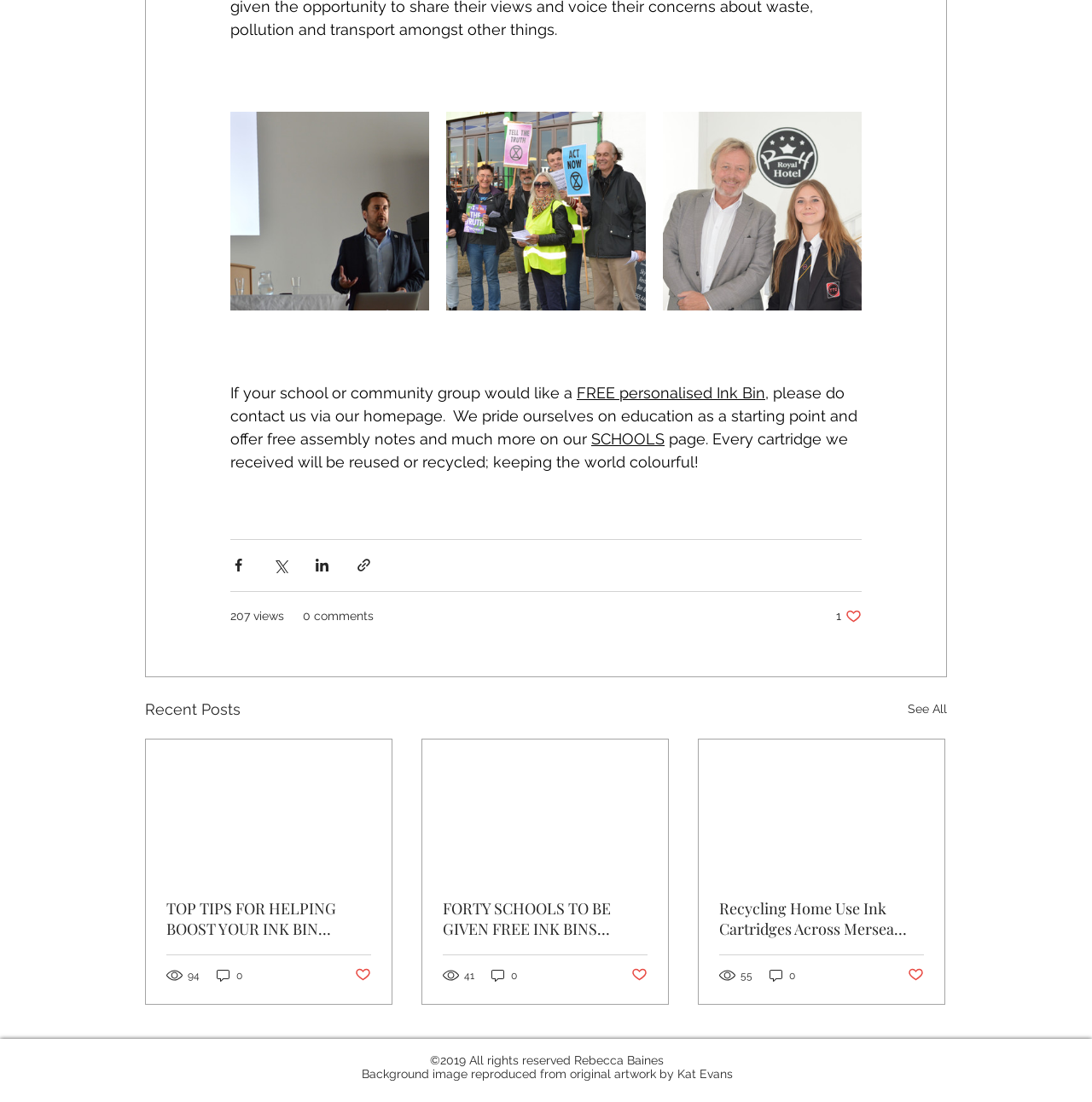Determine the bounding box coordinates for the HTML element mentioned in the following description: "See All". The coordinates should be a list of four floats ranging from 0 to 1, represented as [left, top, right, bottom].

[0.831, 0.632, 0.867, 0.655]